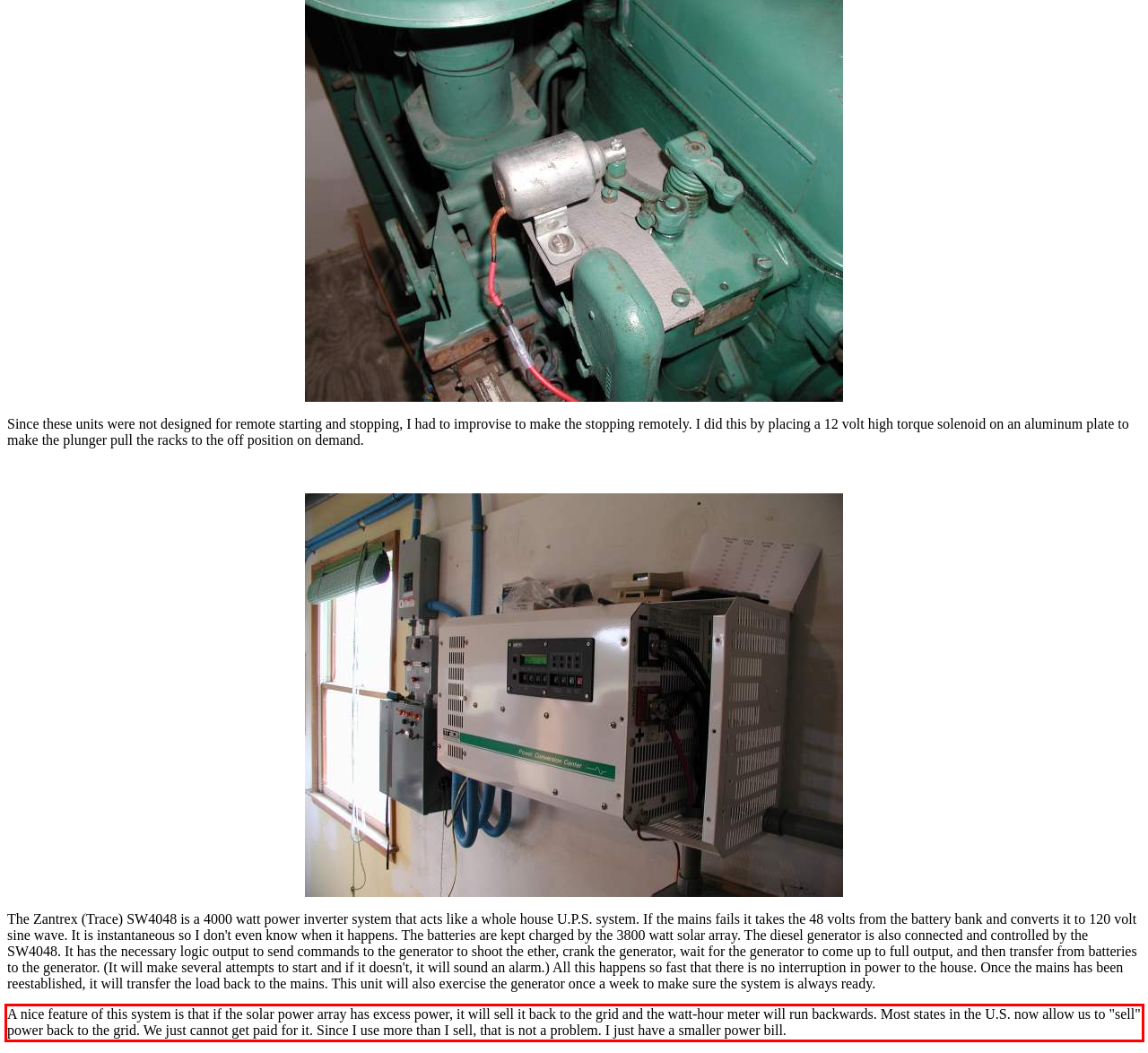Inspect the webpage screenshot that has a red bounding box and use OCR technology to read and display the text inside the red bounding box.

A nice feature of this system is that if the solar power array has excess power, it will sell it back to the grid and the watt-hour meter will run backwards. Most states in the U.S. now allow us to "sell" power back to the grid. We just cannot get paid for it. Since I use more than I sell, that is not a problem. I just have a smaller power bill.